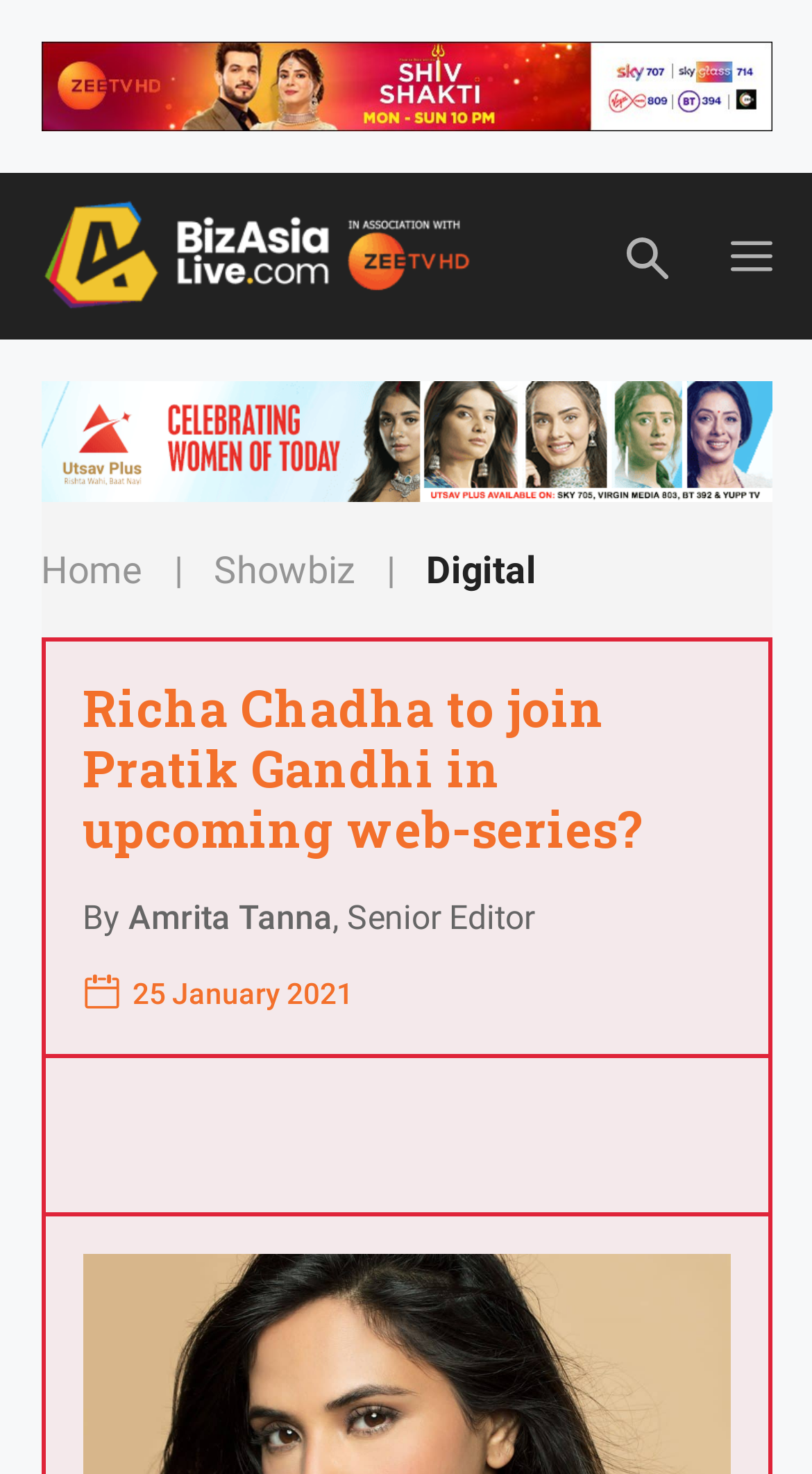Determine the bounding box coordinates for the element that should be clicked to follow this instruction: "Read the article about Richa Chadha". The coordinates should be given as four float numbers between 0 and 1, in the format [left, top, right, bottom].

[0.101, 0.461, 0.899, 0.583]